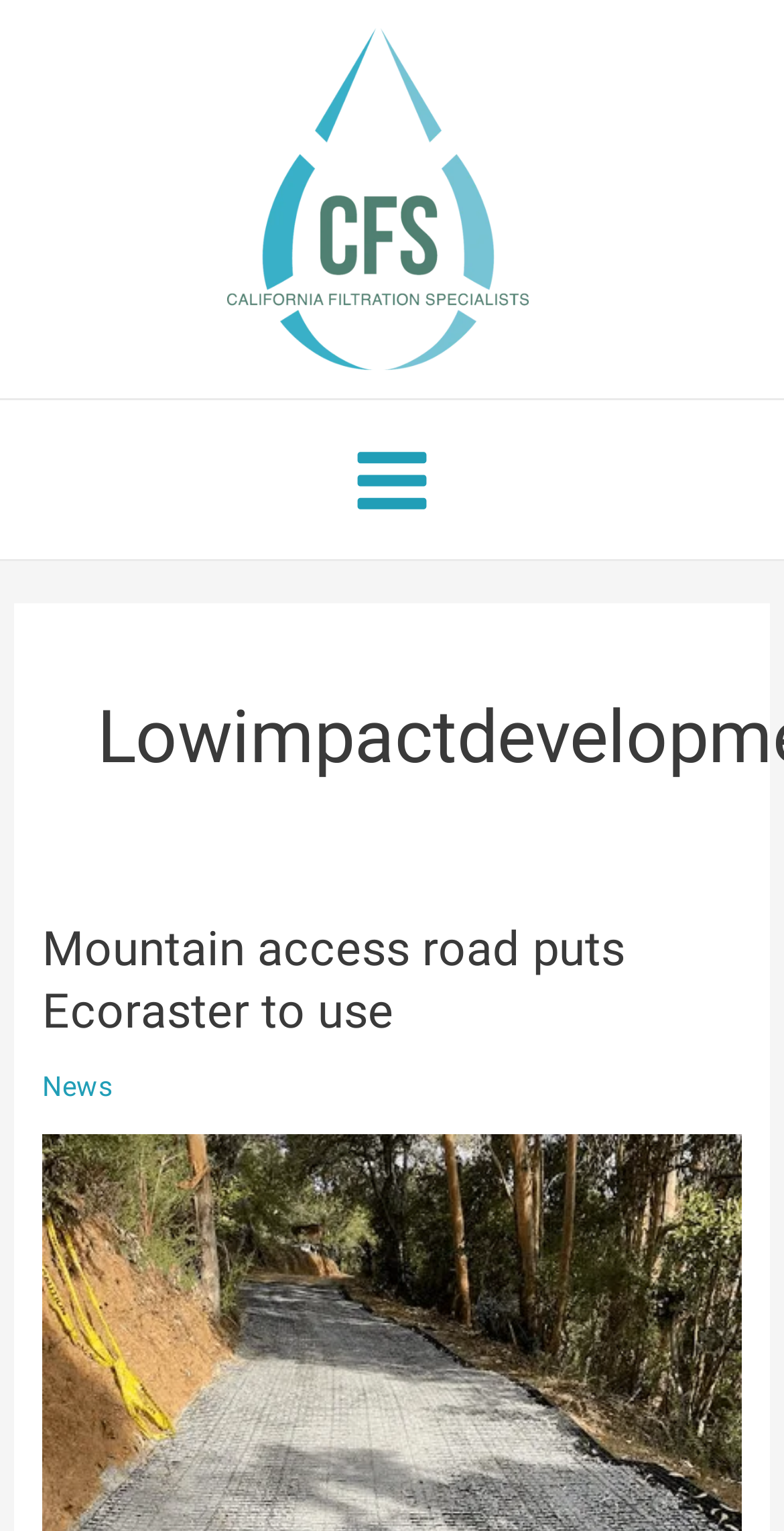What is the purpose of Ecoraster?
From the screenshot, supply a one-word or short-phrase answer.

Unknown